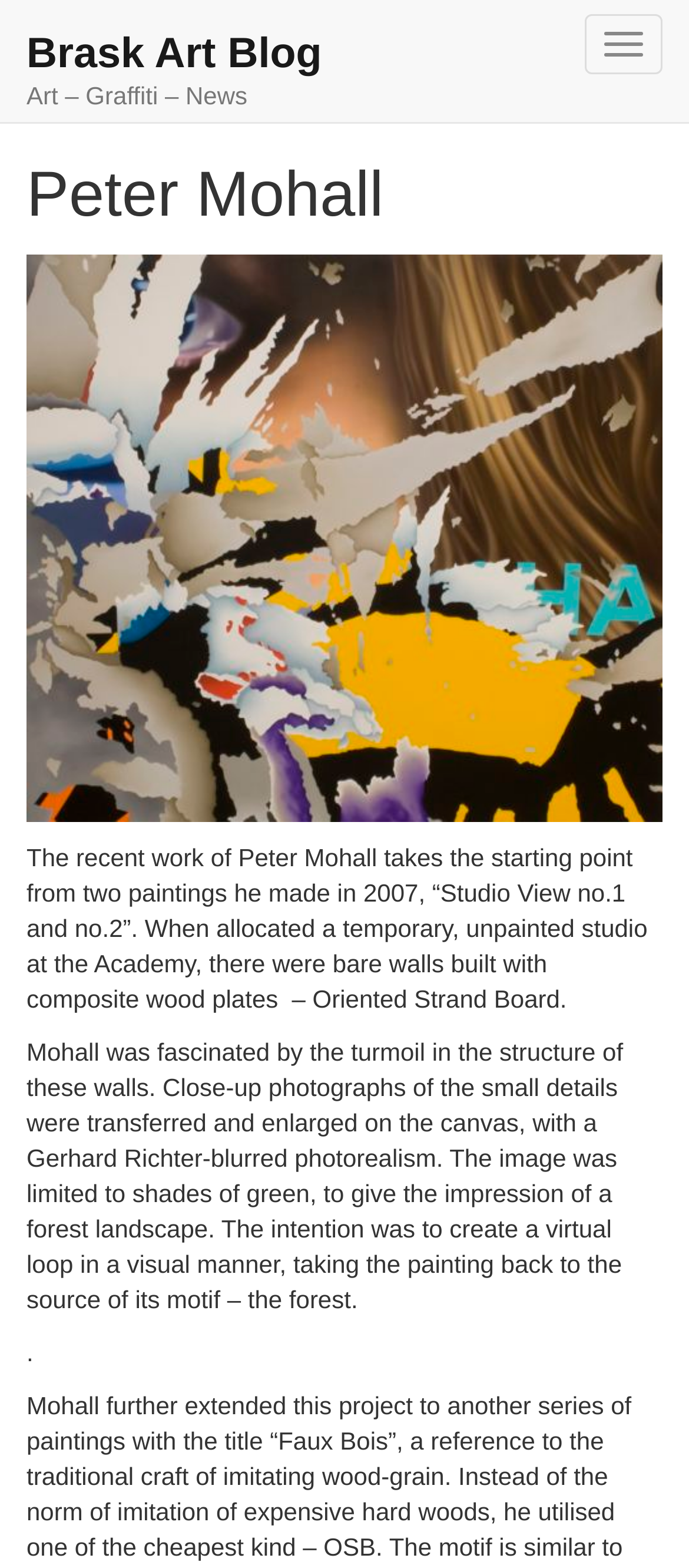What style of painting is mentioned?
Look at the image and provide a detailed response to the question.

The text on the page mentions 'a Gerhard Richter-blurred photorealism' which suggests that the style of painting being referred to is photorealism, a style characterized by highly detailed and realistic representations of subjects.